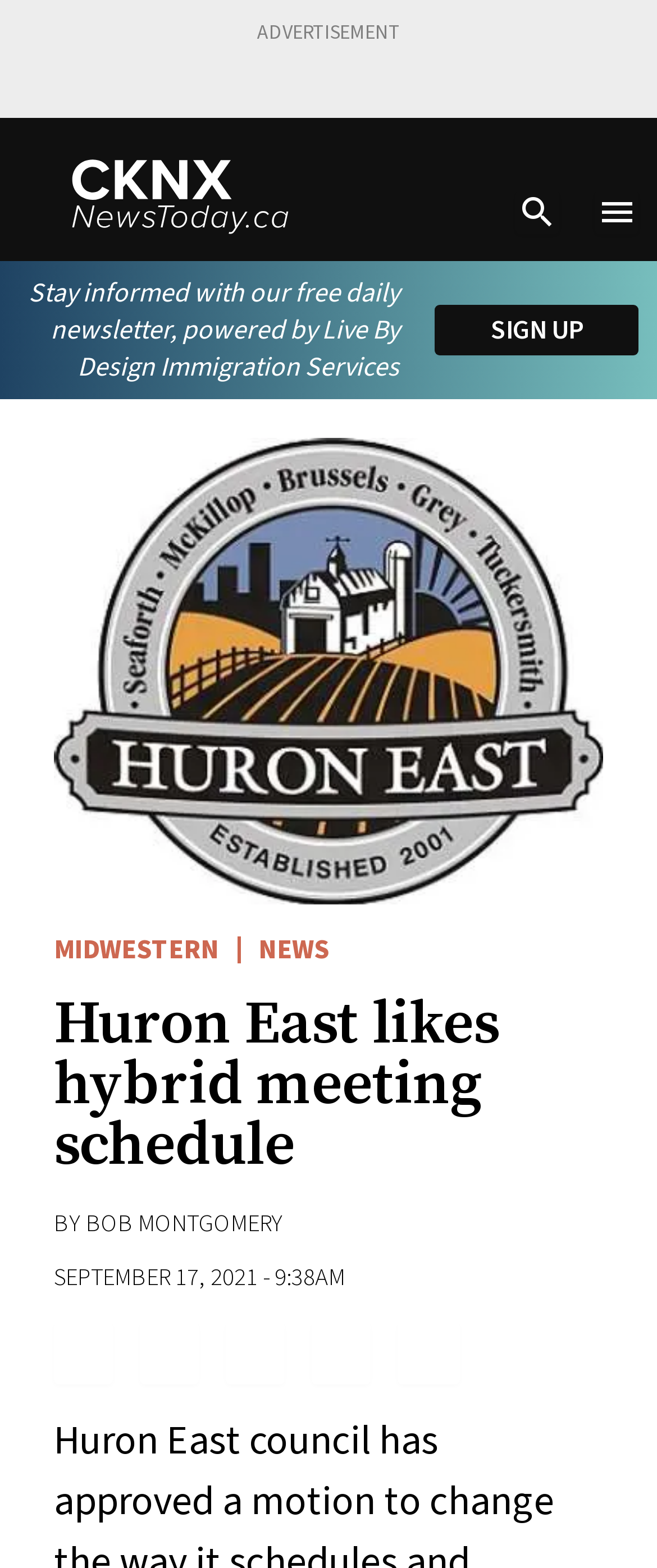Please determine the bounding box coordinates of the element's region to click in order to carry out the following instruction: "click the search button". The coordinates should be four float numbers between 0 and 1, i.e., [left, top, right, bottom].

[0.785, 0.122, 0.851, 0.15]